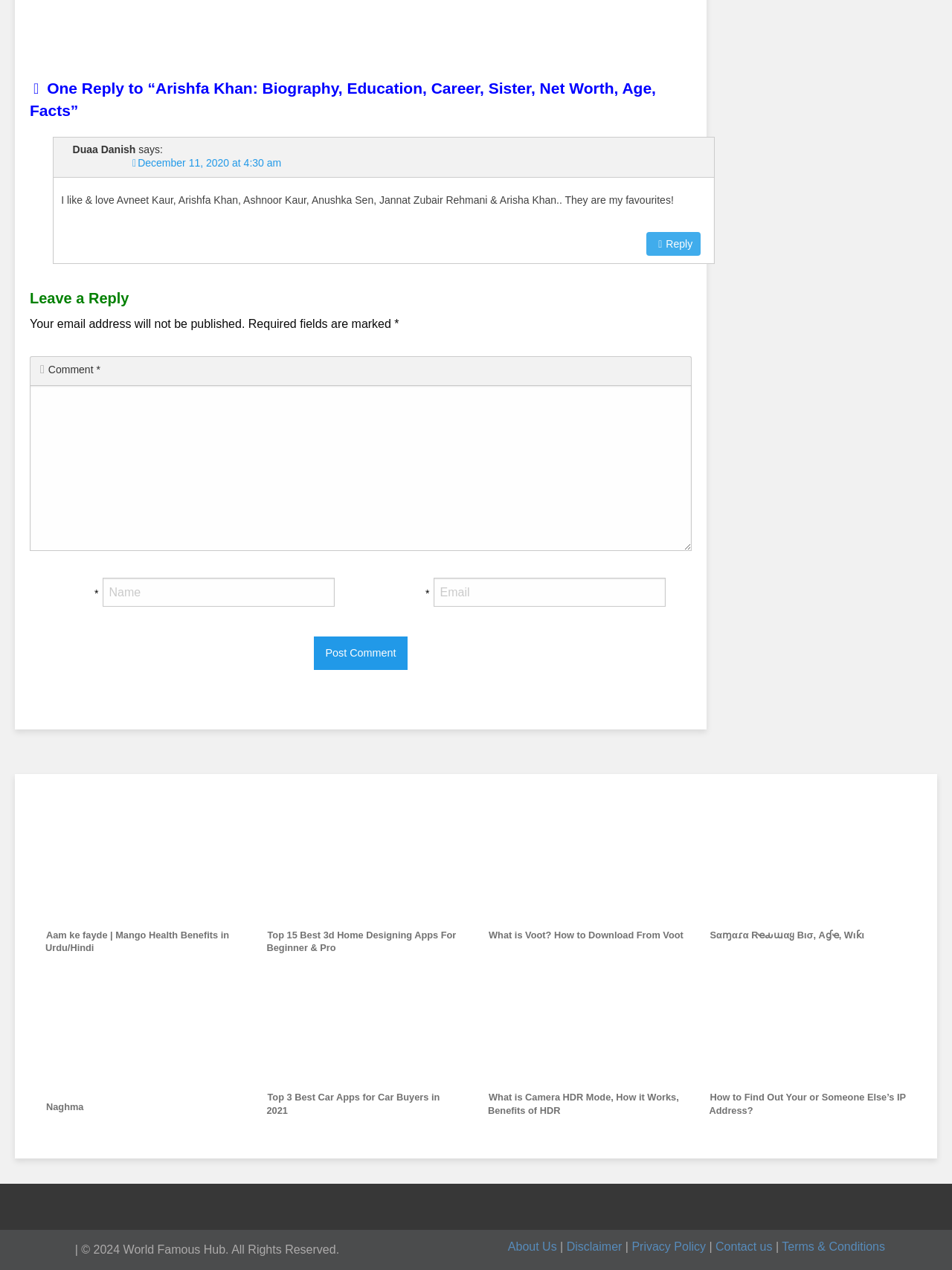What is the name of the person who wrote the comment?
Using the image, provide a detailed and thorough answer to the question.

I found the name of the person who wrote the comment by looking at the comment section, where it says 'Duaa Danish says:'.